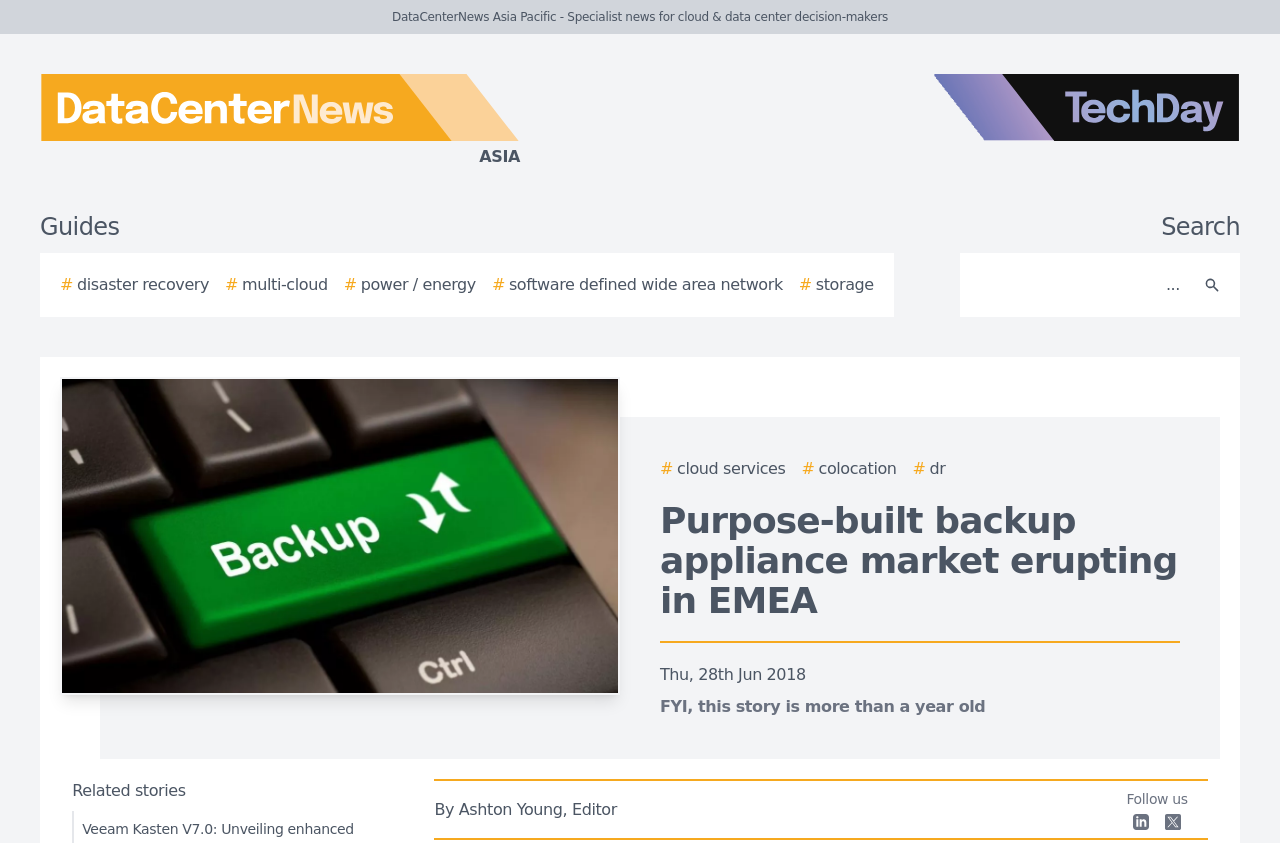Produce an elaborate caption capturing the essence of the webpage.

The webpage appears to be a news article page, with a focus on the data center and cloud industry. At the top, there is a header section with a logo of "DataCenterNews Asia Pacific" on the left and a "TechDay" logo on the right. Below the header, there are several links to guides, including "disaster recovery", "multi-cloud", and "storage".

On the right side of the page, there is a search bar with a search button. Below the search bar, there is a large image that takes up most of the width of the page. The image is likely related to the article's content.

The main article content is located in the middle of the page, with a title "Purpose-built backup appliance market erupting in EMEA" and a publication date "Thu, 28th Jun 2018". The article text is not provided, but there is a note indicating that the story is more than a year old.

Below the article, there is a section with links to related stories. At the bottom of the page, there is a footer section with a "Follow us" link and social media links to LinkedIn and others.

There are a total of 5 images on the page, including the two logos at the top, the large image in the middle, and two small images in the footer section. There are also several links to other articles and guides, as well as a search bar and a button.